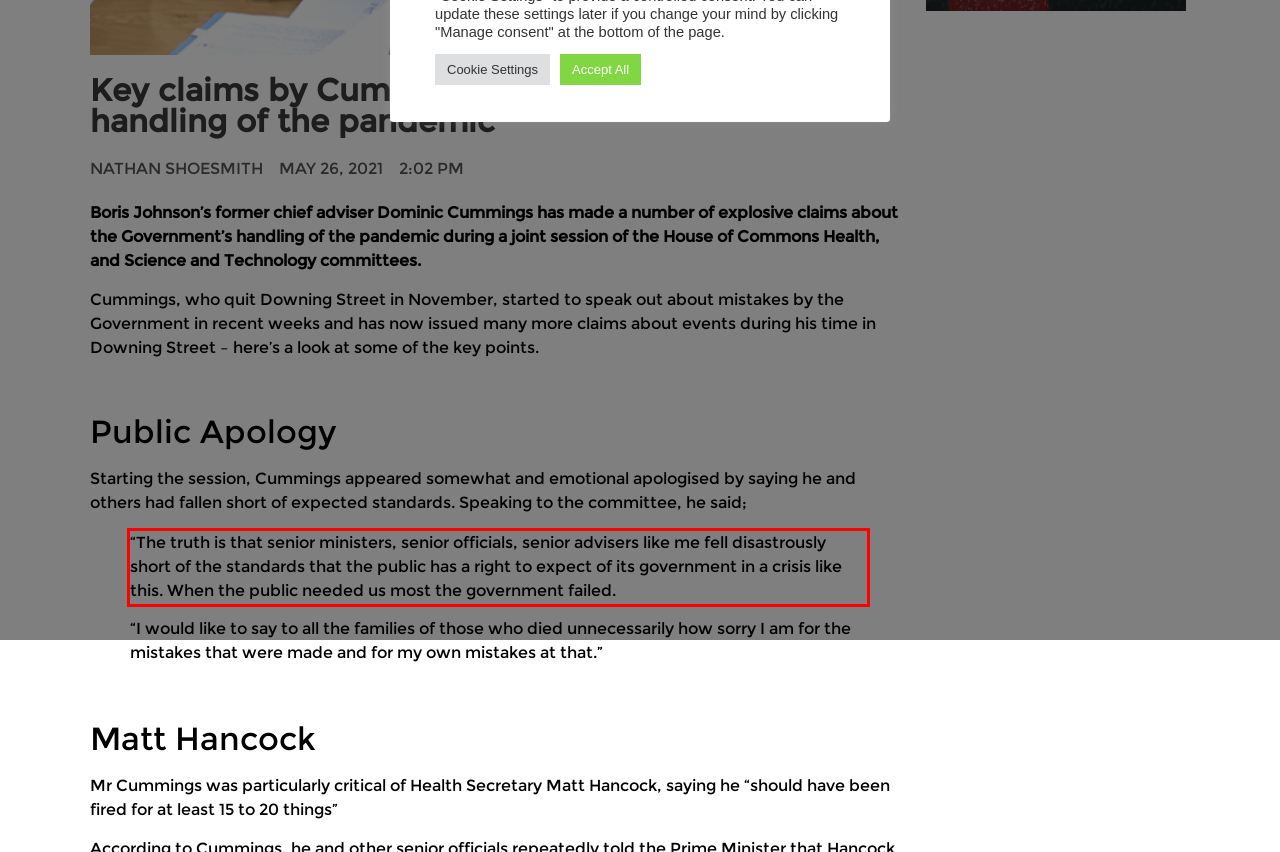Using the provided screenshot, read and generate the text content within the red-bordered area.

“The truth is that senior ministers, senior officials, senior advisers like me fell disastrously short of the standards that the public has a right to expect of its government in a crisis like this. When the public needed us most the government failed.